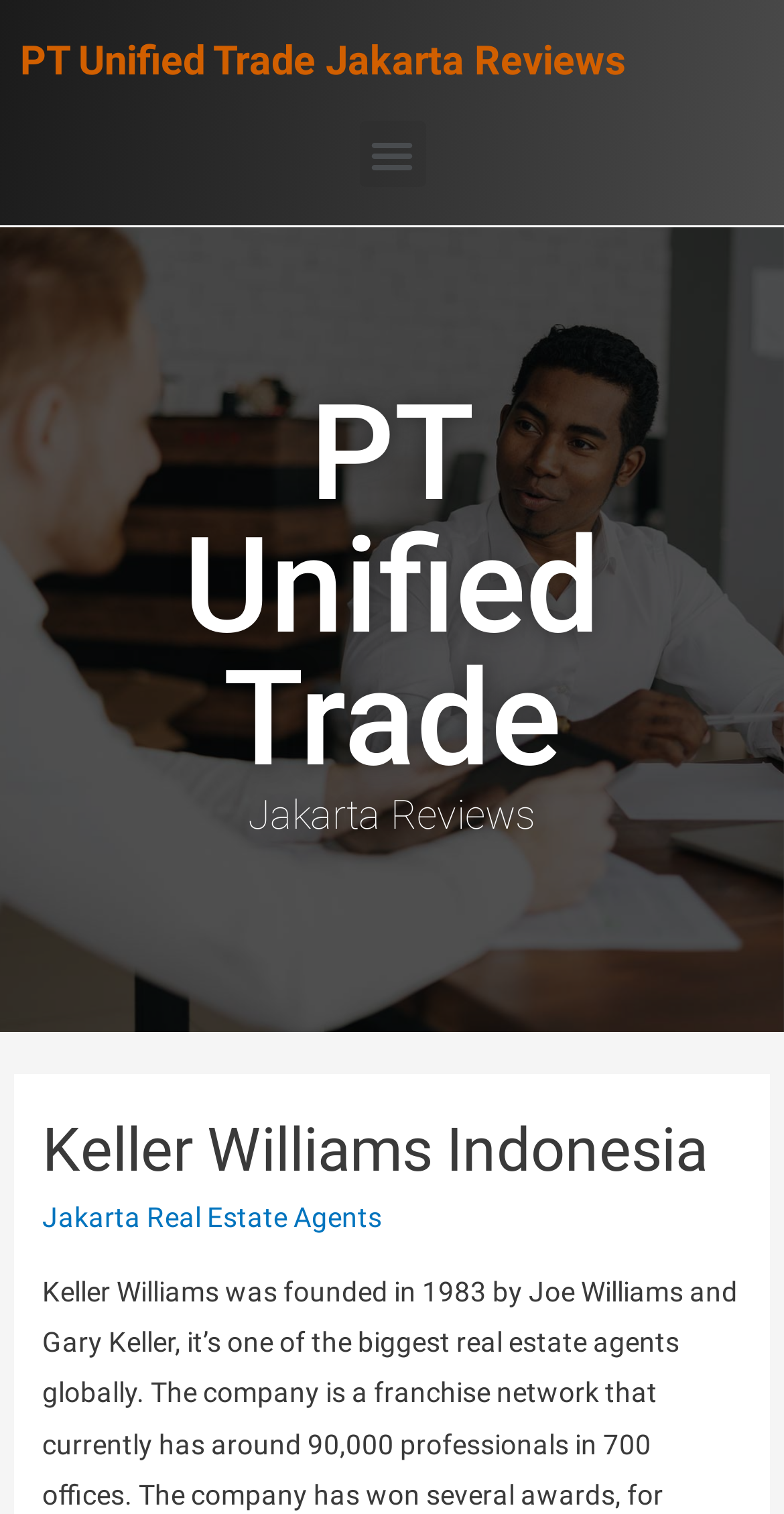Show the bounding box coordinates for the HTML element as described: "Register".

None